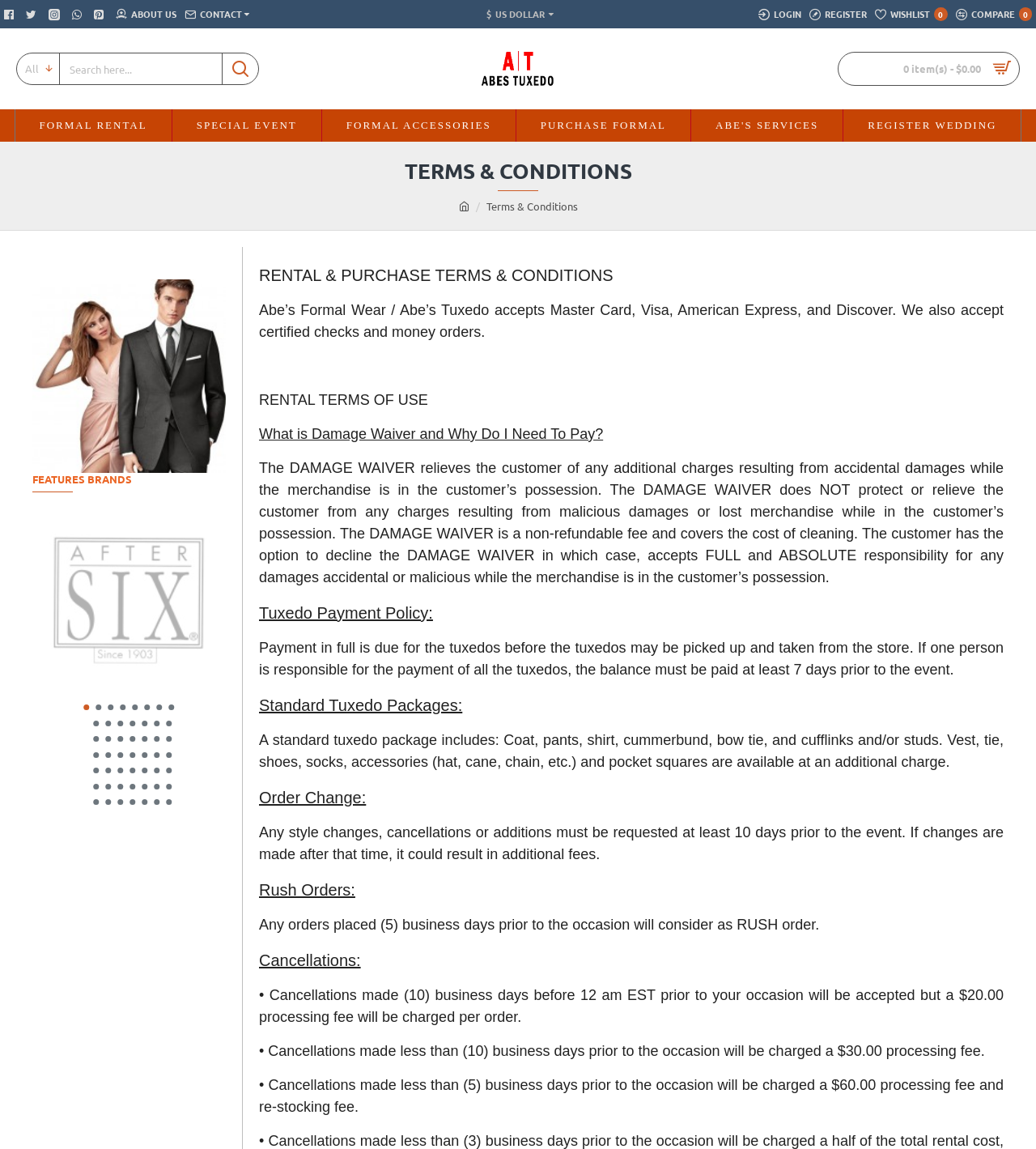Locate the UI element that matches the description 0 item(s) - $0.00 0 in the webpage screenshot. Return the bounding box coordinates in the format (top-left x, top-left y, bottom-right x, bottom-right y), with values ranging from 0 to 1.

[0.809, 0.046, 0.984, 0.074]